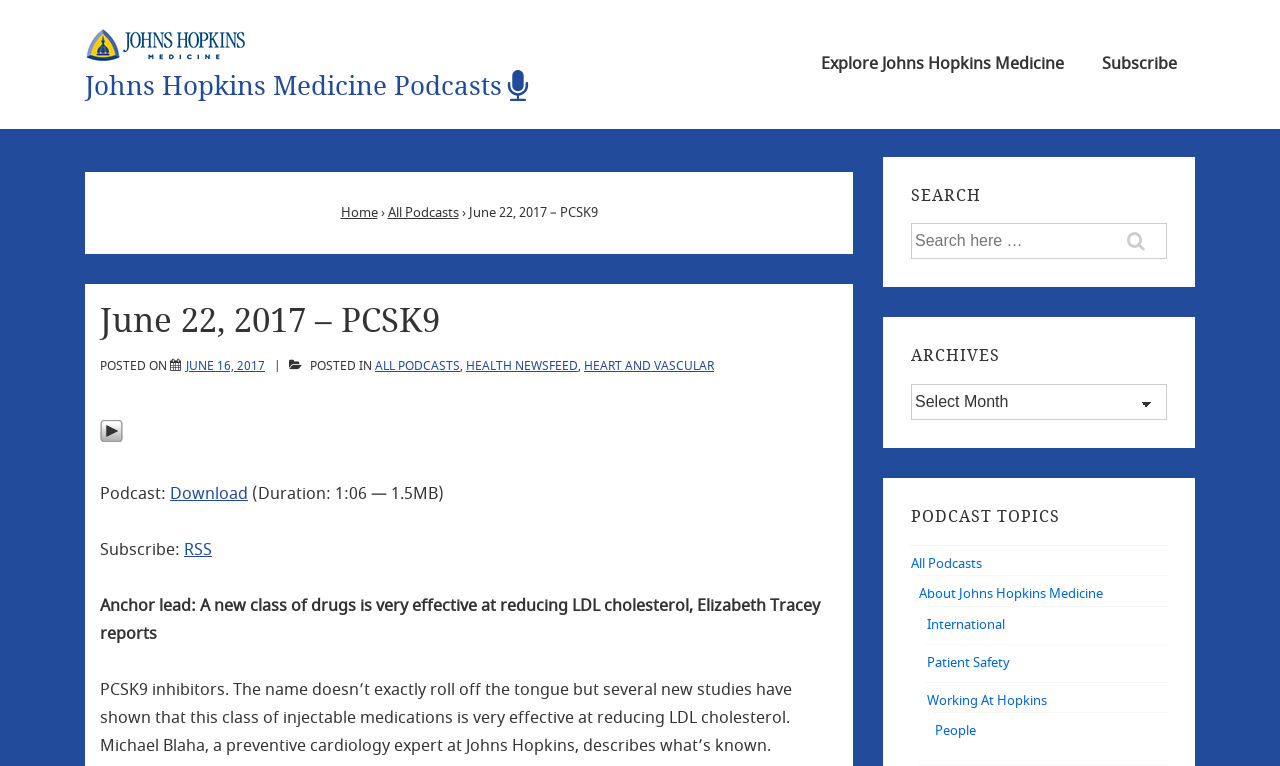Refer to the image and provide an in-depth answer to the question: 
What is the name of the medicine podcast?

The name of the medicine podcast can be found in the heading 'June 22, 2017 – PCSK9' which is located at the top of the webpage, indicating that the podcast is about PCSK9.